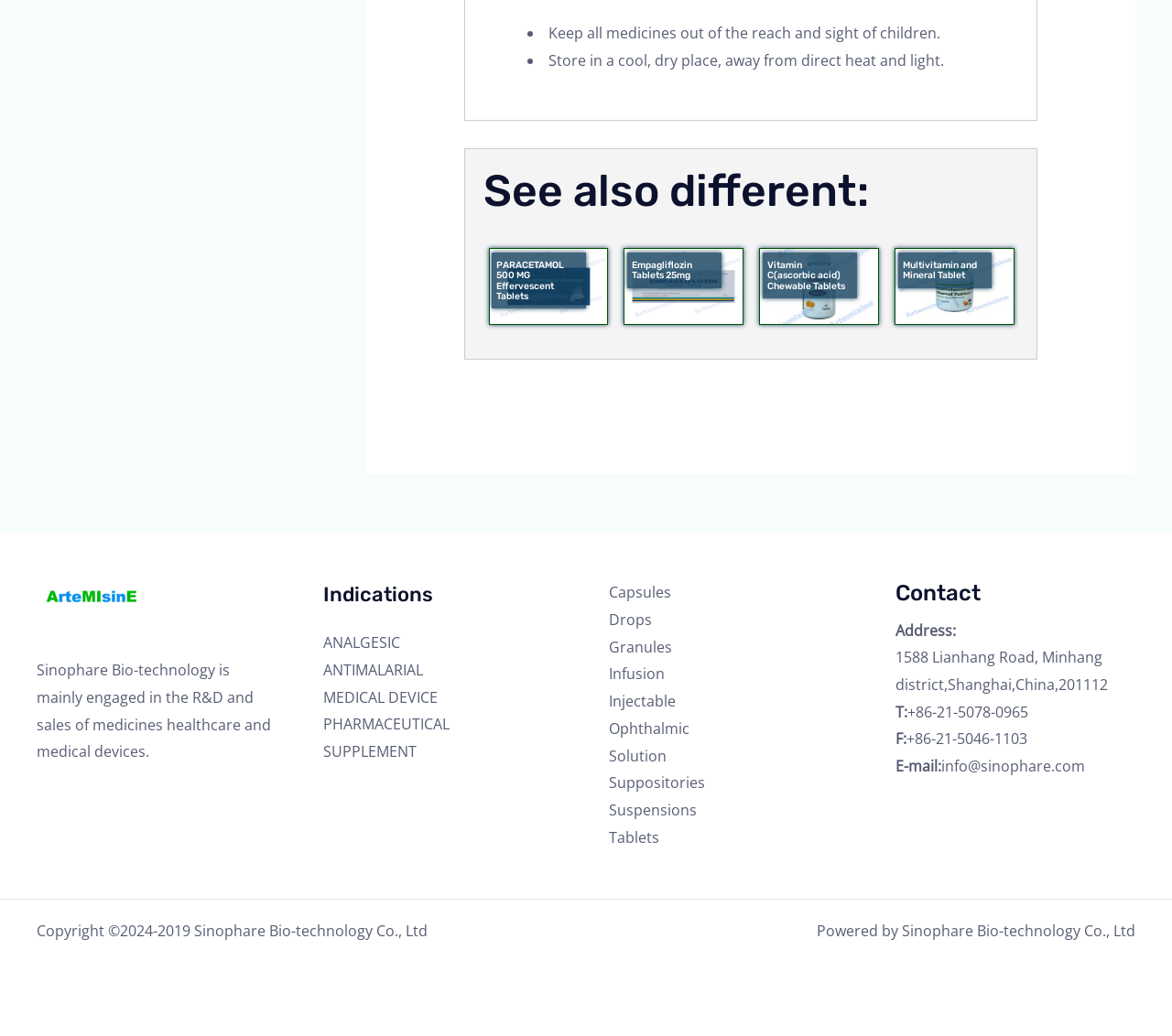Locate the bounding box coordinates of the element you need to click to accomplish the task described by this instruction: "View the topic ‘Site is https but script is http, causing mixed content warning’".

None